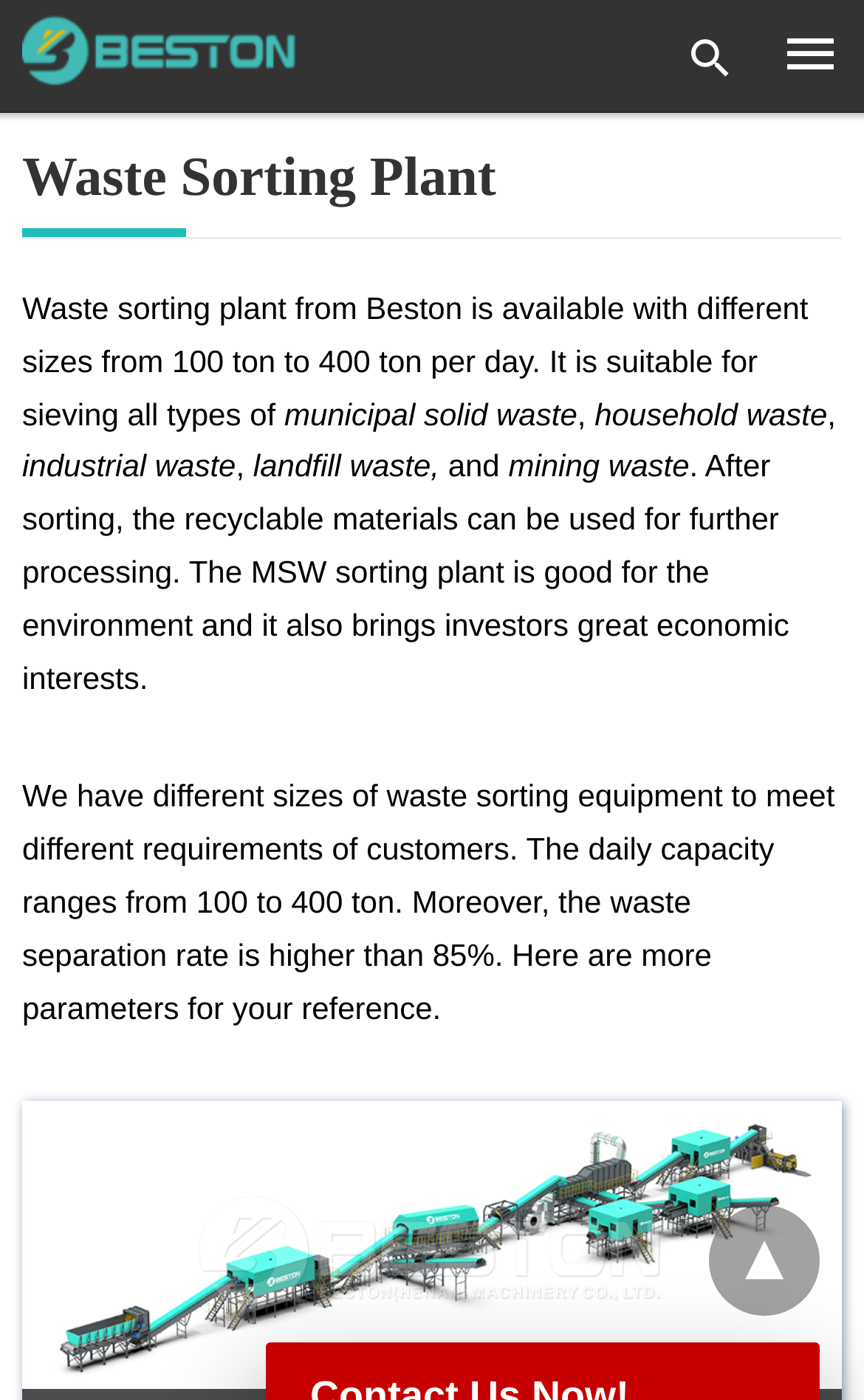What types of waste can be sorted?
Look at the webpage screenshot and answer the question with a detailed explanation.

The webpage mentions that the waste sorting plant is suitable for sieving all types of municipal solid waste, household waste, industrial waste, landfill waste, and mining waste, as listed in the StaticText elements with the corresponding texts.